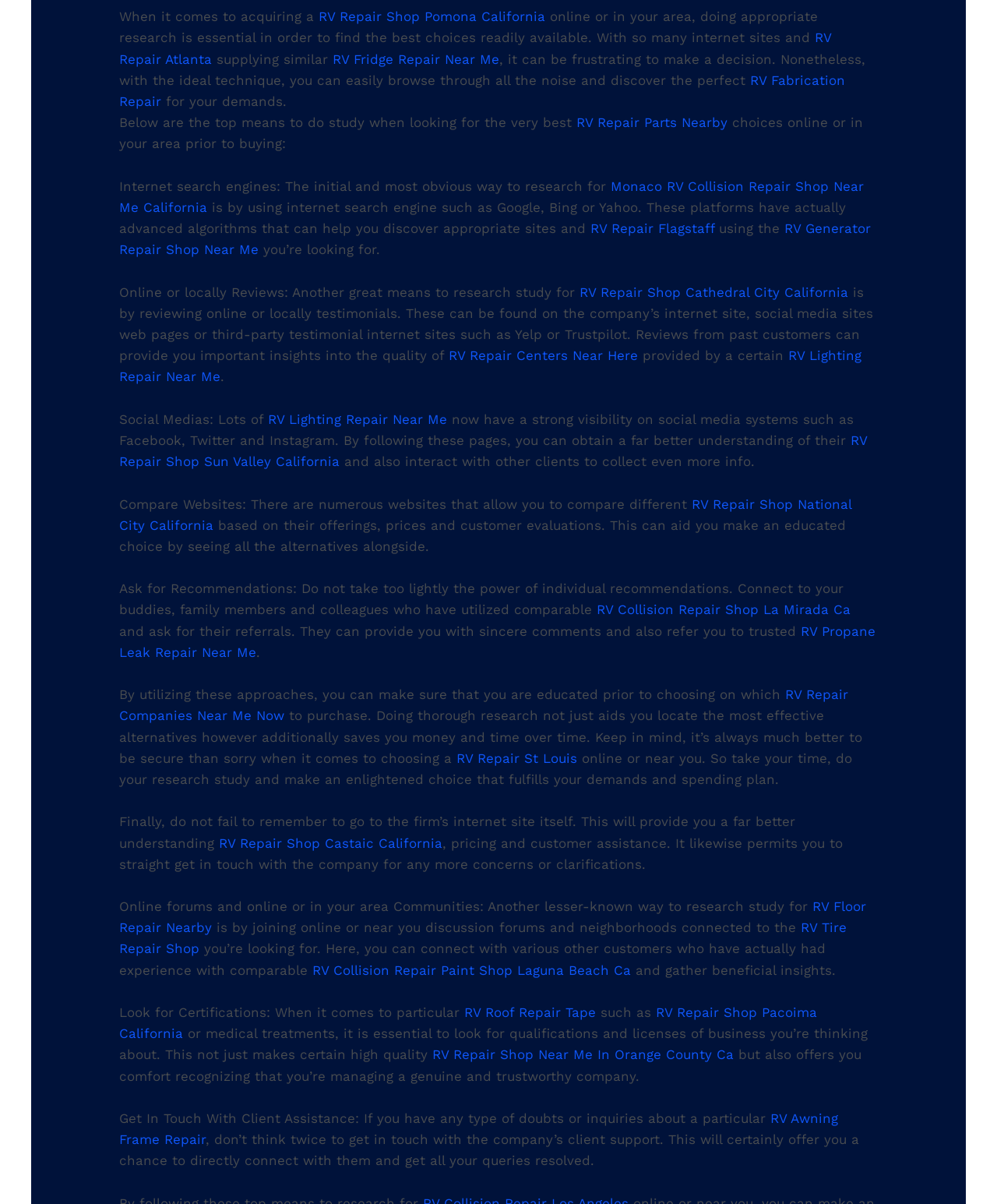Locate the UI element that matches the description RV Lighting Repair Near Me in the webpage screenshot. Return the bounding box coordinates in the format (top-left x, top-left y, bottom-right x, bottom-right y), with values ranging from 0 to 1.

[0.12, 0.289, 0.864, 0.319]